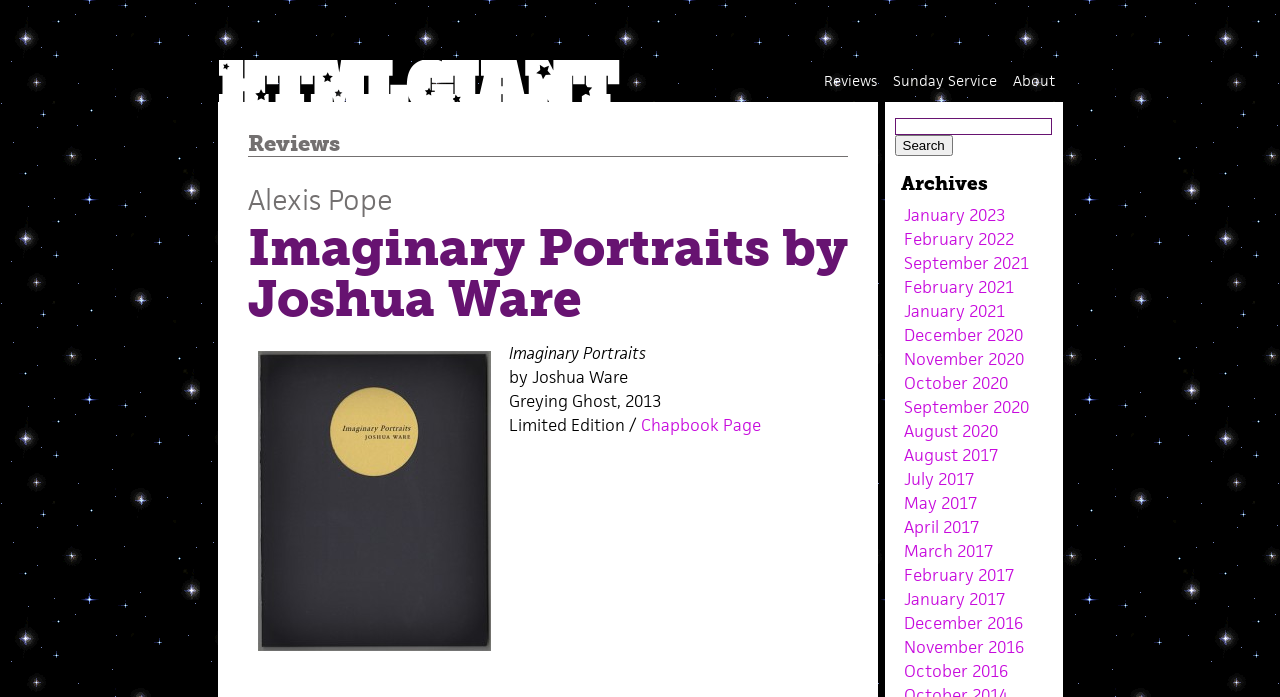Locate the bounding box coordinates for the element described below: "Alexis Pope". The coordinates must be four float values between 0 and 1, formatted as [left, top, right, bottom].

[0.193, 0.259, 0.307, 0.312]